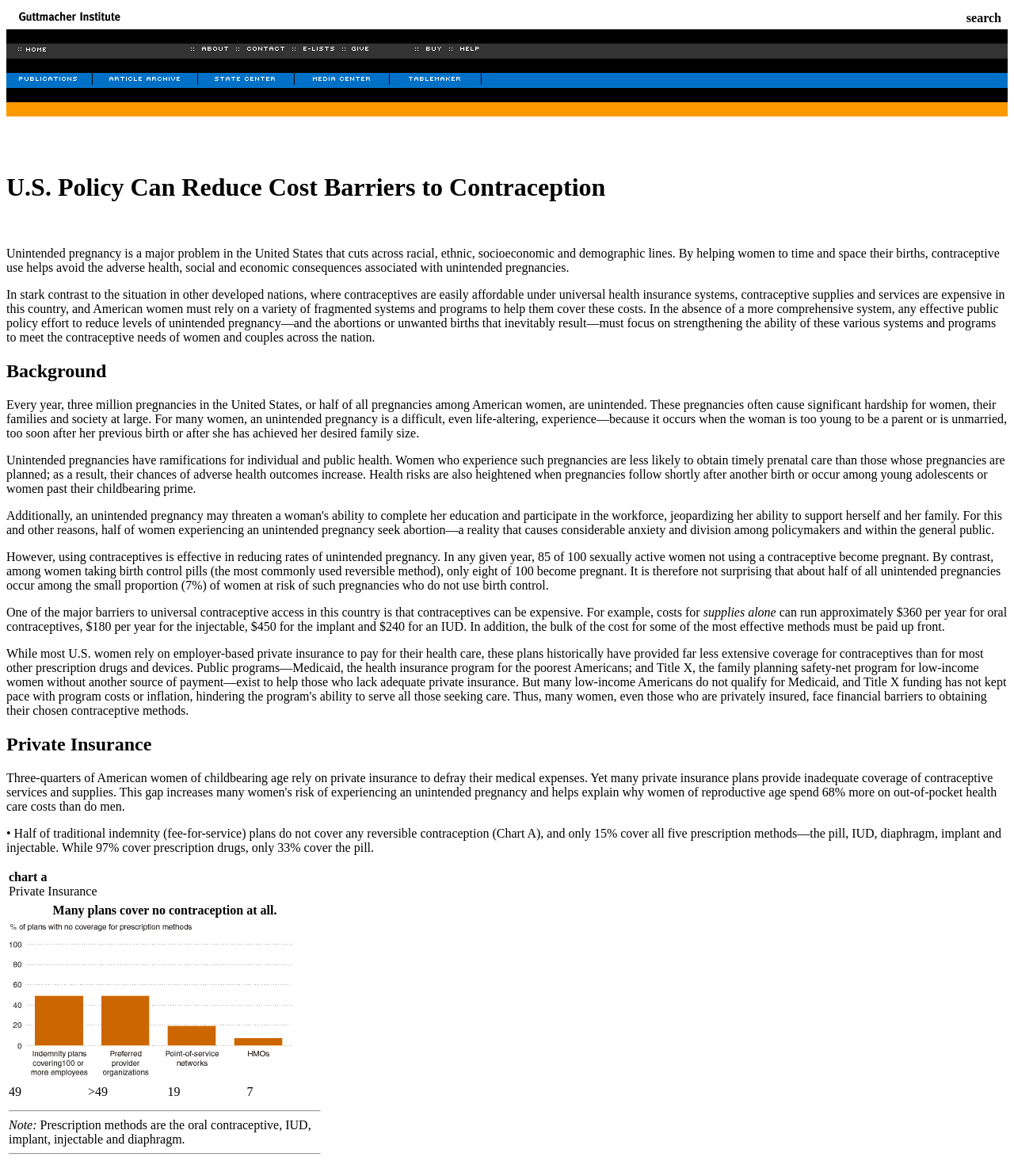Determine which piece of text is the heading of the webpage and provide it.

U.S. Policy Can Reduce Cost Barriers to Contraception